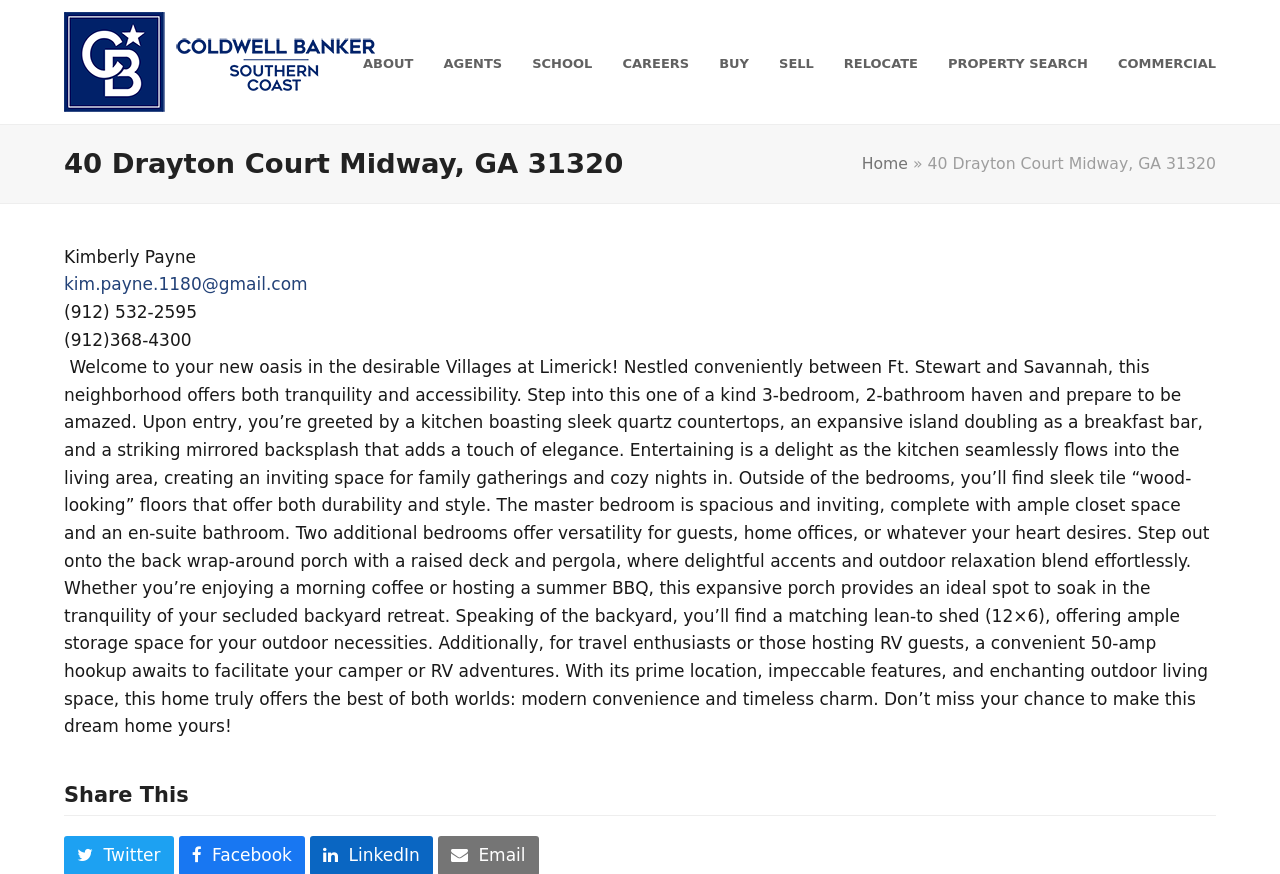Please predict the bounding box coordinates (top-left x, top-left y, bottom-right x, bottom-right y) for the UI element in the screenshot that fits the description: Property Search

[0.729, 0.042, 0.862, 0.1]